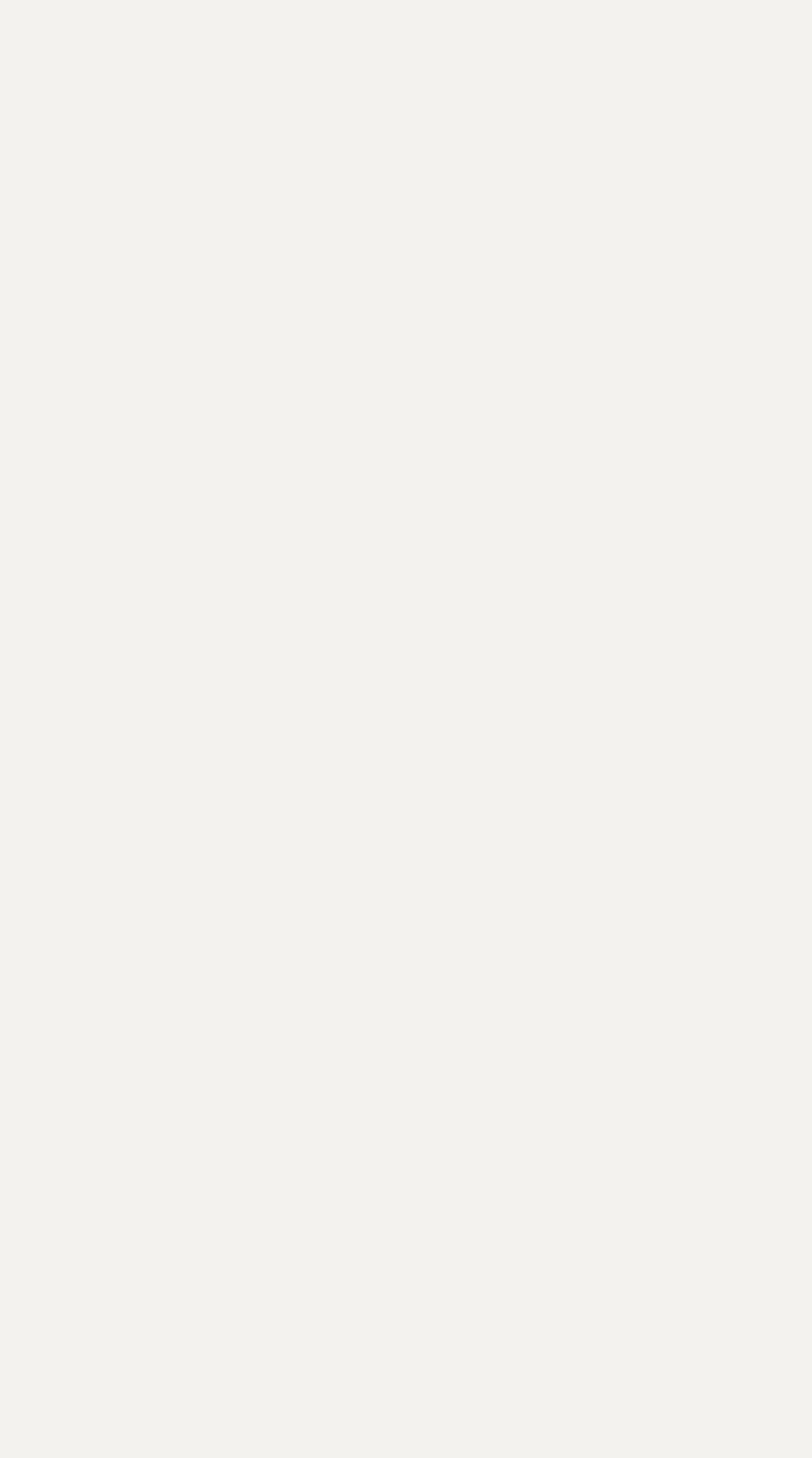Please identify the bounding box coordinates of where to click in order to follow the instruction: "Check car repair cost".

[0.122, 0.681, 0.386, 0.704]